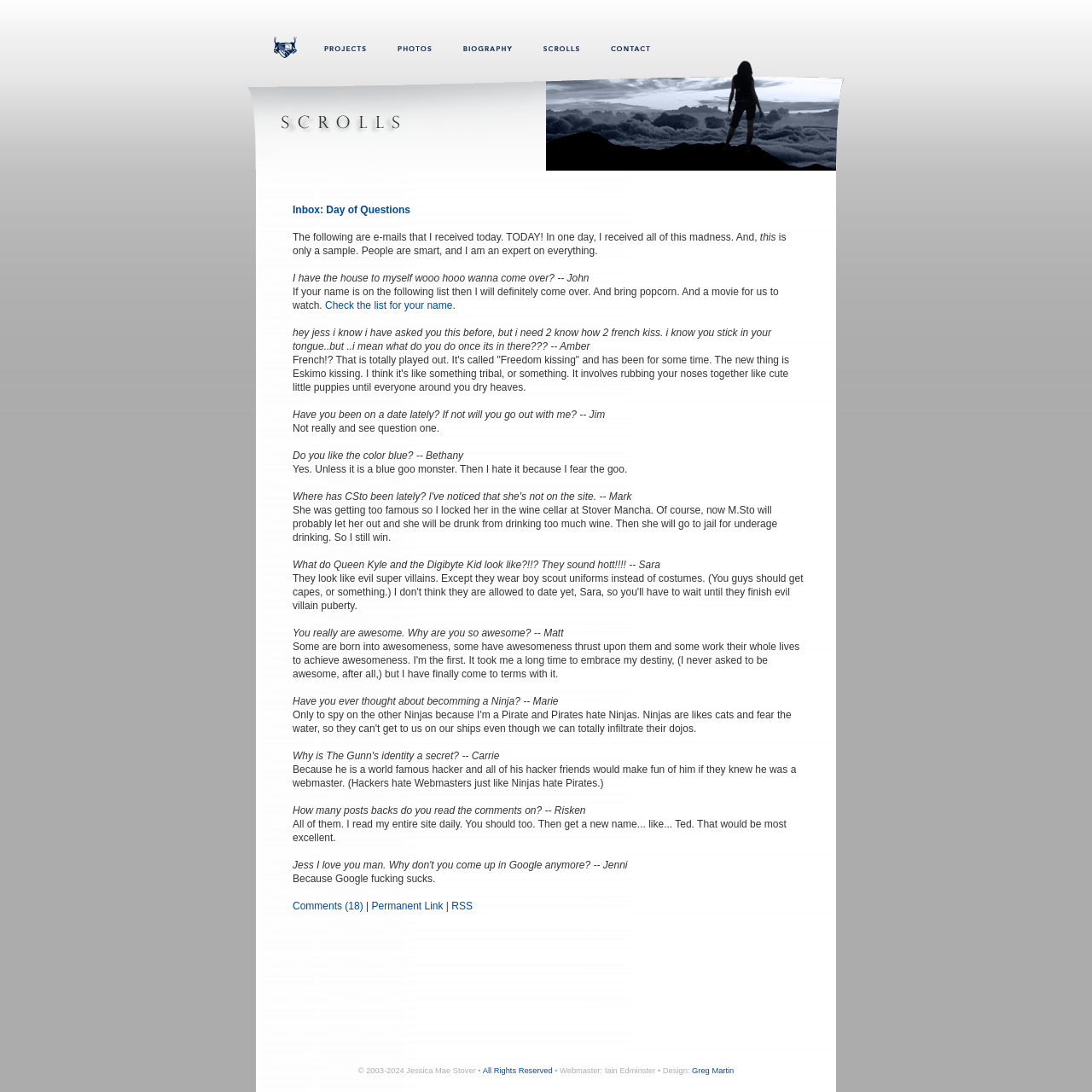What is the author's response to the question about the color blue?
Answer the question with a detailed and thorough explanation.

The author responds to the question about the color blue by saying yes, they like the color, but then qualifies their answer by saying unless it's a blue goo monster, which they hate because they fear the goo.